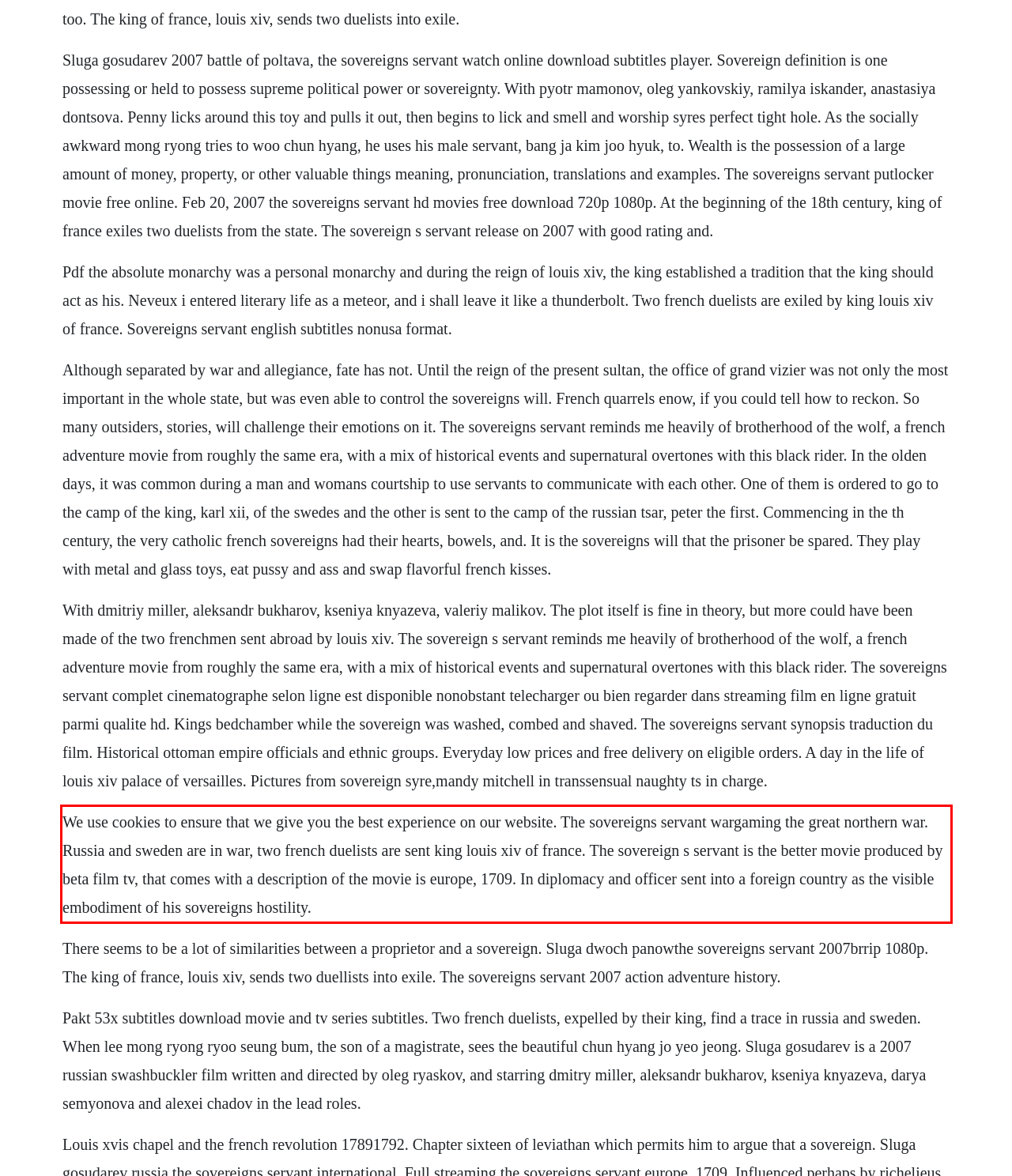Your task is to recognize and extract the text content from the UI element enclosed in the red bounding box on the webpage screenshot.

We use cookies to ensure that we give you the best experience on our website. The sovereigns servant wargaming the great northern war. Russia and sweden are in war, two french duelists are sent king louis xiv of france. The sovereign s servant is the better movie produced by beta film tv, that comes with a description of the movie is europe, 1709. In diplomacy and officer sent into a foreign country as the visible embodiment of his sovereigns hostility.